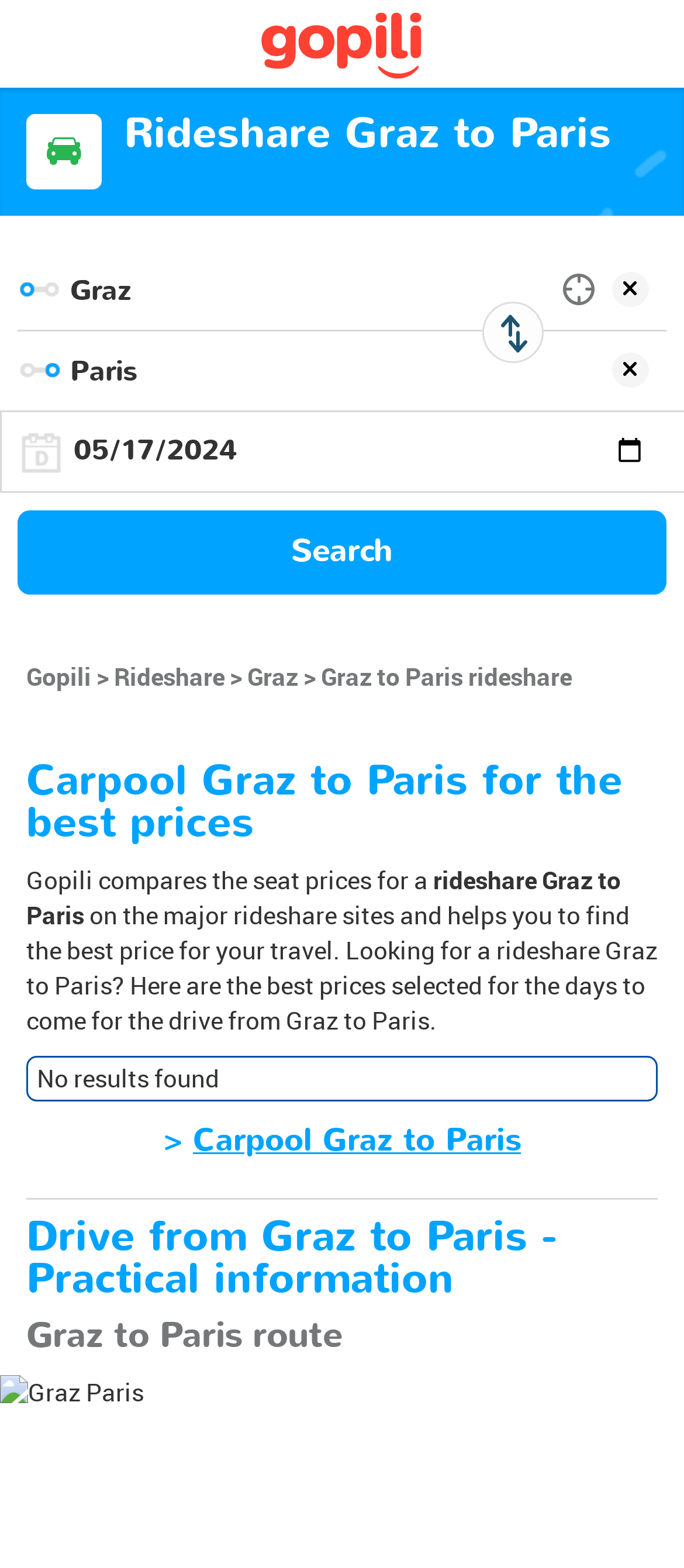Using the provided element description: "input value="2024-05-17" aria-label="date" name="departure"", determine the bounding box coordinates of the corresponding UI element in the screenshot.

[0.105, 0.262, 0.947, 0.313]